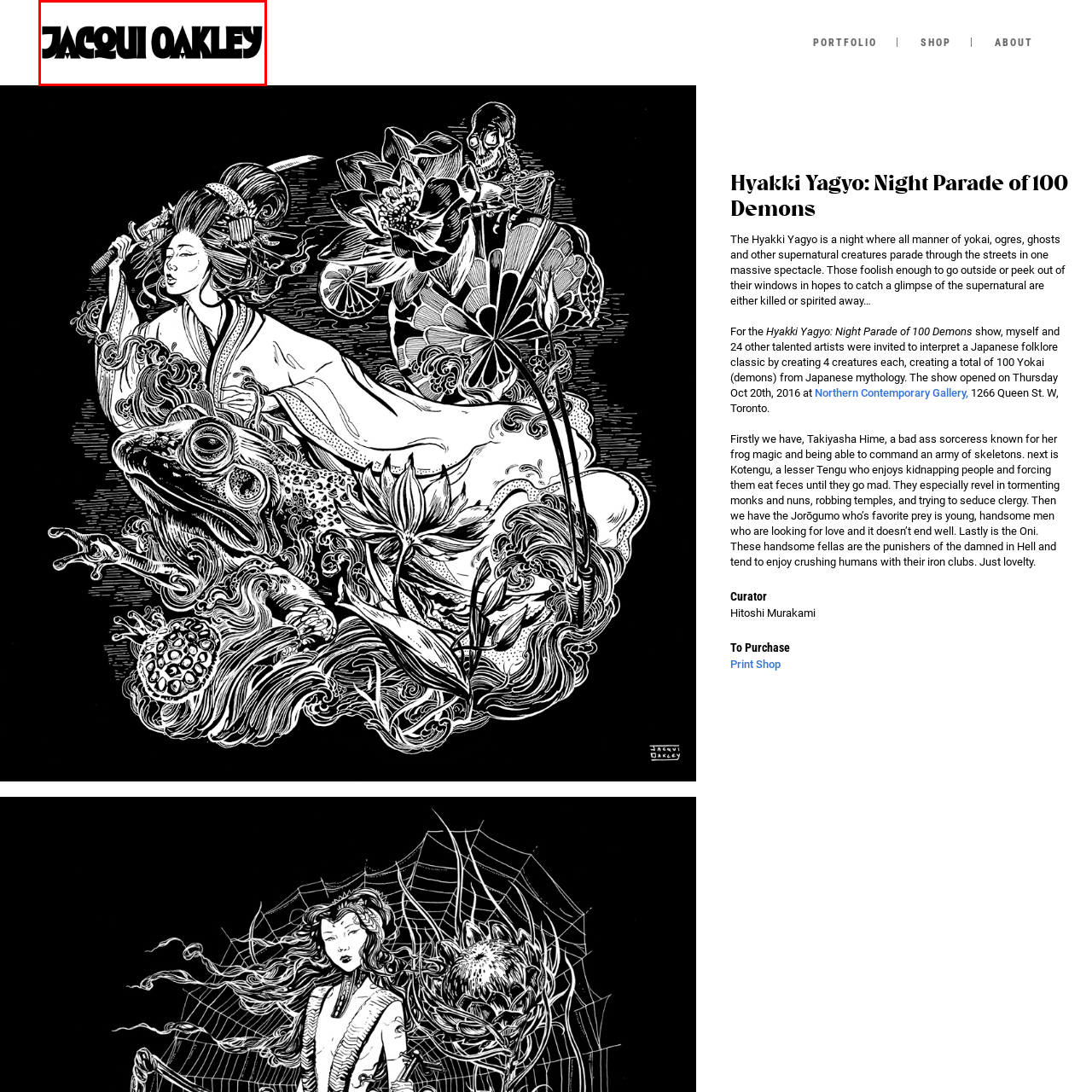Elaborate on the image enclosed by the red box with a detailed description.

The image features the logo of Jacqui Oakley, an artist known for her unique interpretations of folklore themes, highlighted by her involvement in the exhibit "Hyakki Yagyo: Night Parade of 100 Demons." This logo is prominently displayed at the top of her webpage, serving as a visual representation of her artistic brand. The design encapsulates her creative identity, setting the tone for her portfolio, shop, and further information about the exhibition that showcases a collective of 100 mythical yokai. The logo’s bold styling reflects the dynamic nature of her work, inviting visitors to explore further into the world of Japanese folklore through her artistic lens.